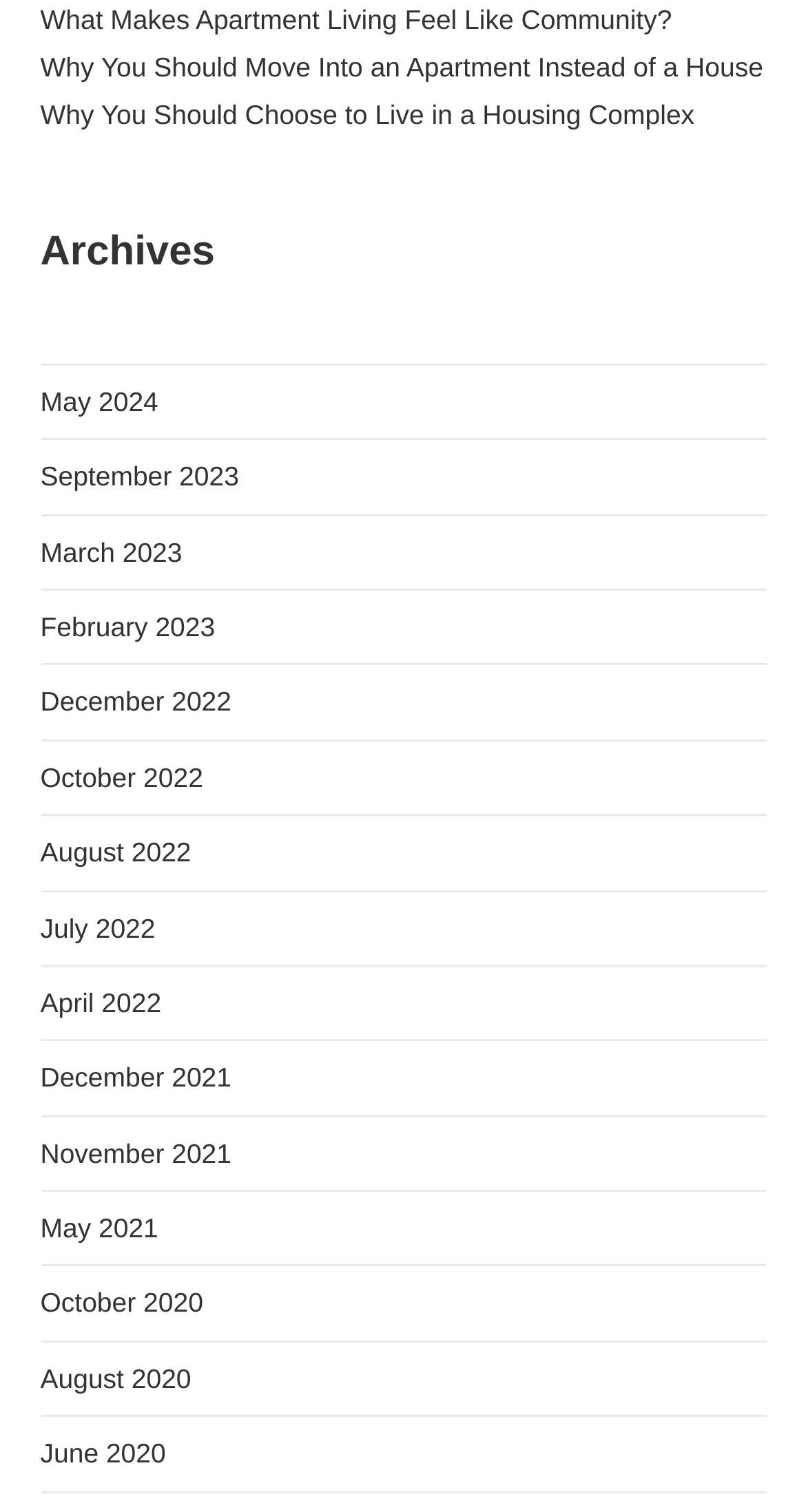How many articles are related to apartment living?
Analyze the image and deliver a detailed answer to the question.

I counted the number of links at the top of the page that are related to apartment living, and found three articles: 'What Makes Apartment Living Feel Like Community?', 'Why You Should Move Into an Apartment Instead of a House', and 'Why You Should Choose to Live in a Housing Complex'.